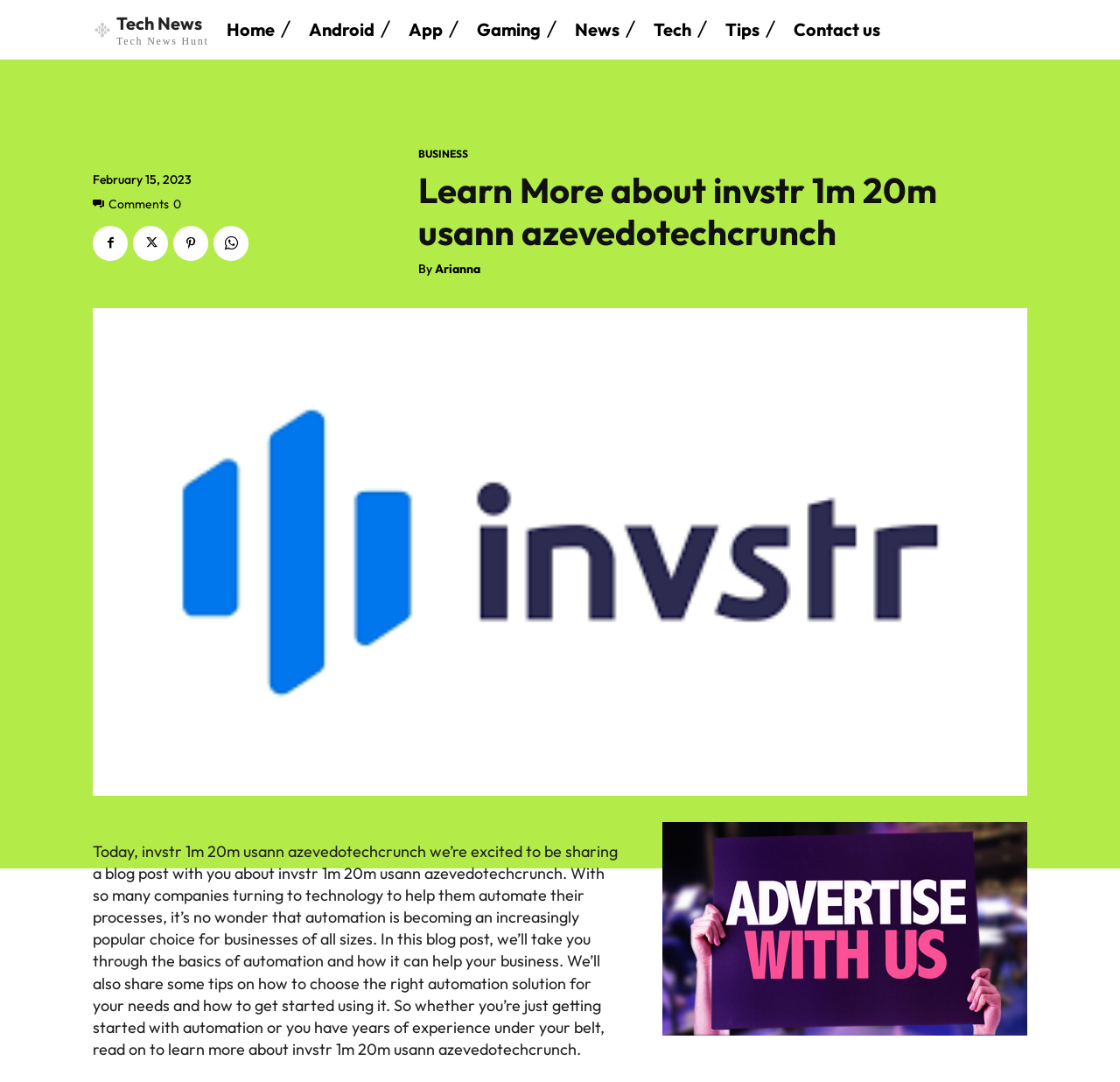Describe the webpage meticulously, covering all significant aspects.

This webpage is about learning more about invstr 1m 20m usann azevedotechcrunch, a technology-related topic. At the top left, there is a link to "Tech News Tech News Hunt" accompanied by a small image. Below this, there is a navigation menu with links to "Home", "Android", "App", "Gaming", "News", "Tech", "Tips", and "Contact us". 

To the right of the navigation menu, there is a timestamp indicating the date "February 15, 2023". Below this, there are several social media links represented by icons. 

The main content of the webpage is a blog post about invstr 1m 20m usann azevedotechcrunch. The title of the post is "Learn More about invstr 1m 20m usann azevedotechcrunch" and is written by "Arianna". The post discusses the basics of automation and how it can help businesses, as well as tips on choosing the right automation solution. 

Above the blog post, there is a large image related to the topic. At the bottom right of the page, there is a smaller image with a link labeled "spot_img".